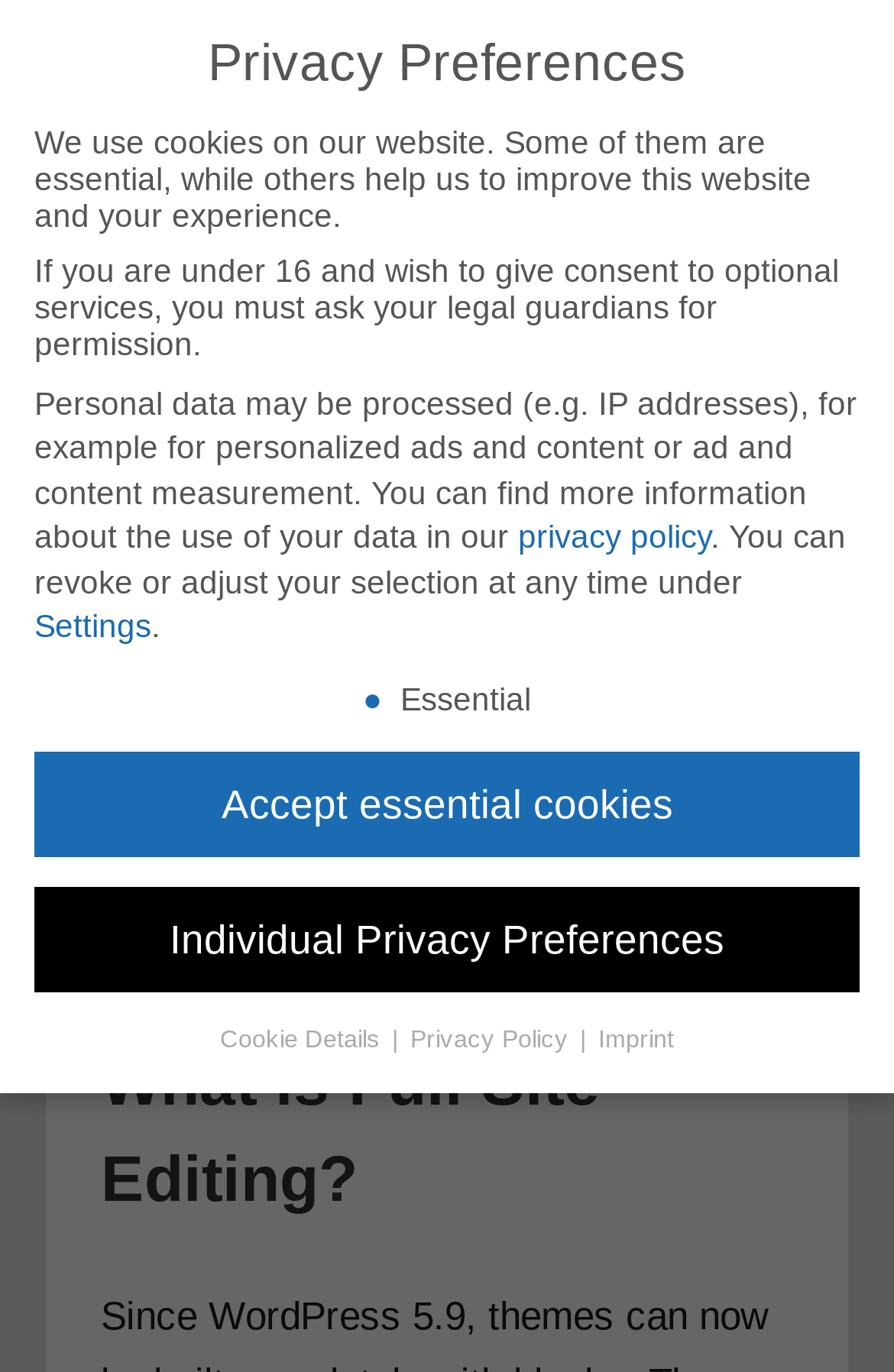Answer the following query concisely with a single word or phrase:
What is the design style of the Charta theme?

Clean and modern